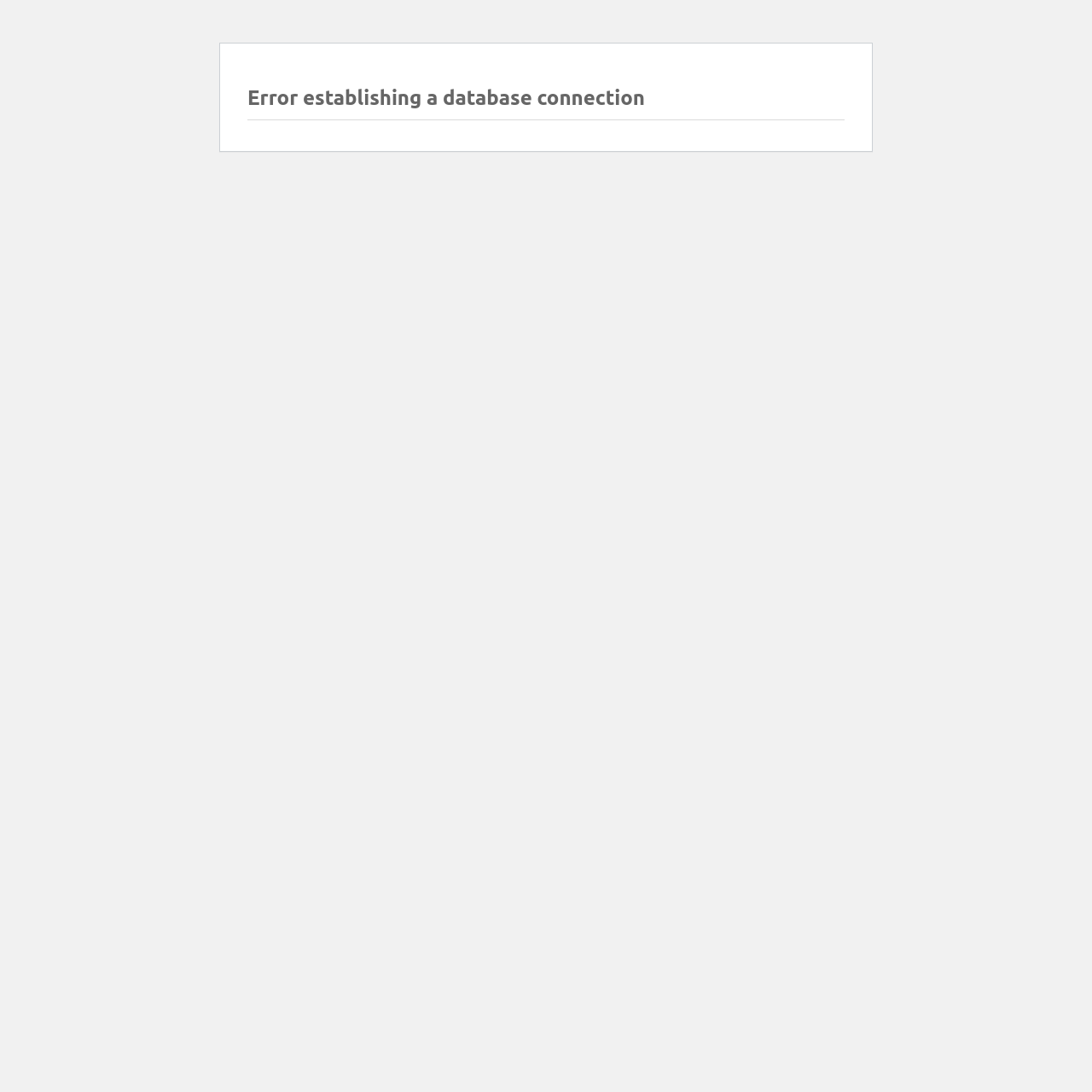Extract the primary heading text from the webpage.

Error establishing a database connection